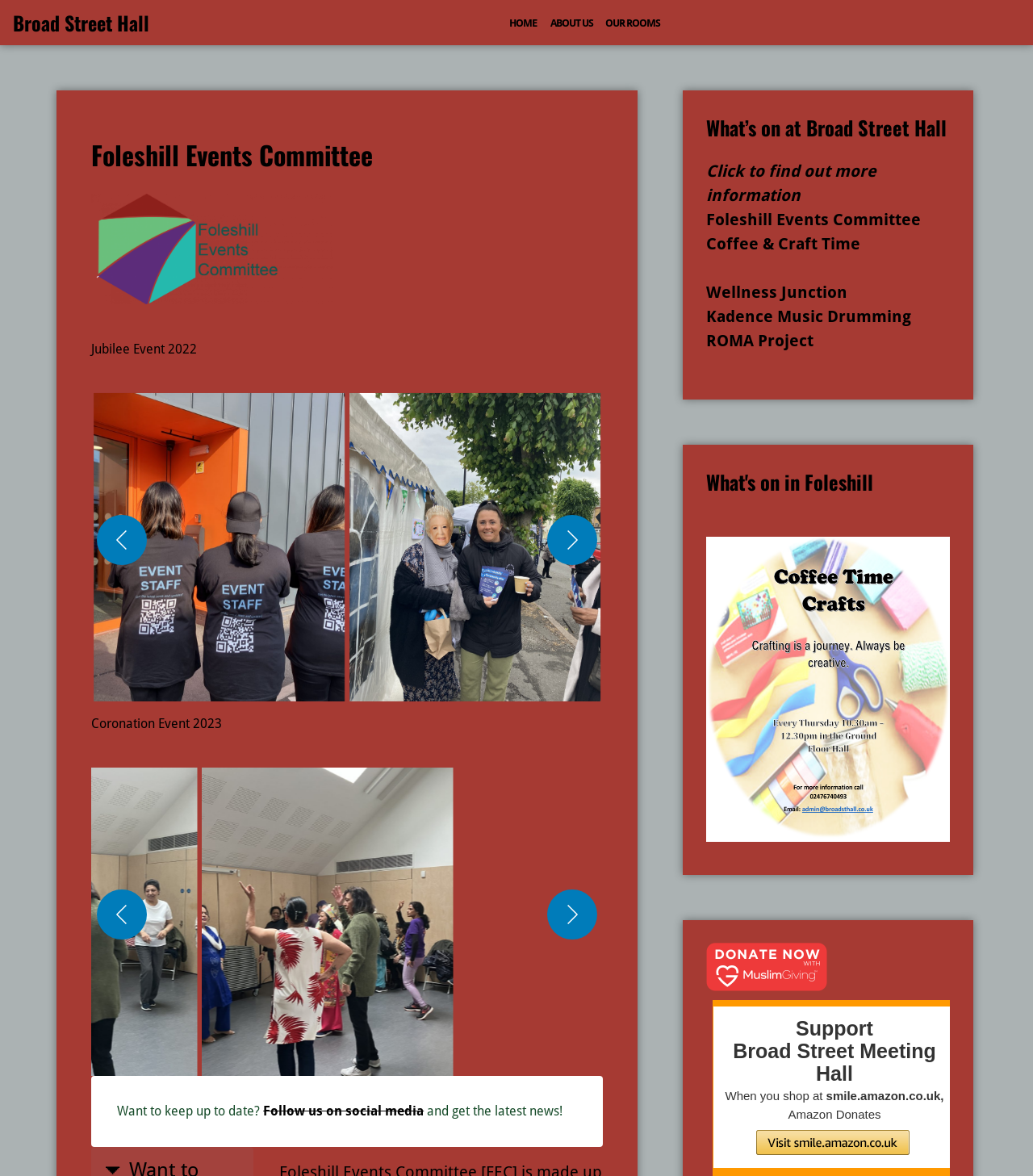Find the bounding box coordinates for the area that should be clicked to accomplish the instruction: "View the Carousel Gallery".

[0.088, 0.322, 0.583, 0.597]